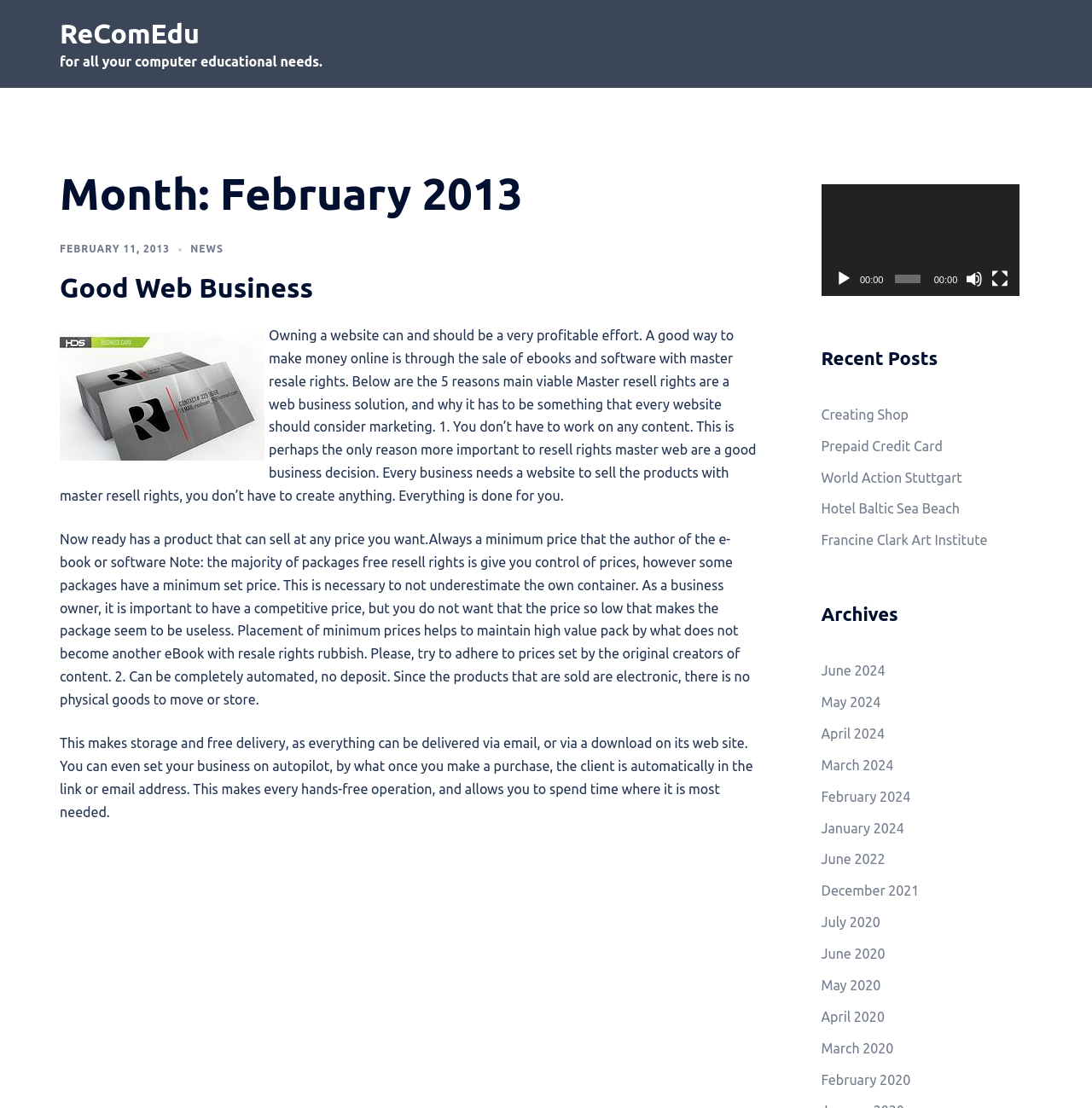Please identify the bounding box coordinates of the element I need to click to follow this instruction: "Click on the 'ReComEdu' link".

[0.055, 0.016, 0.183, 0.044]